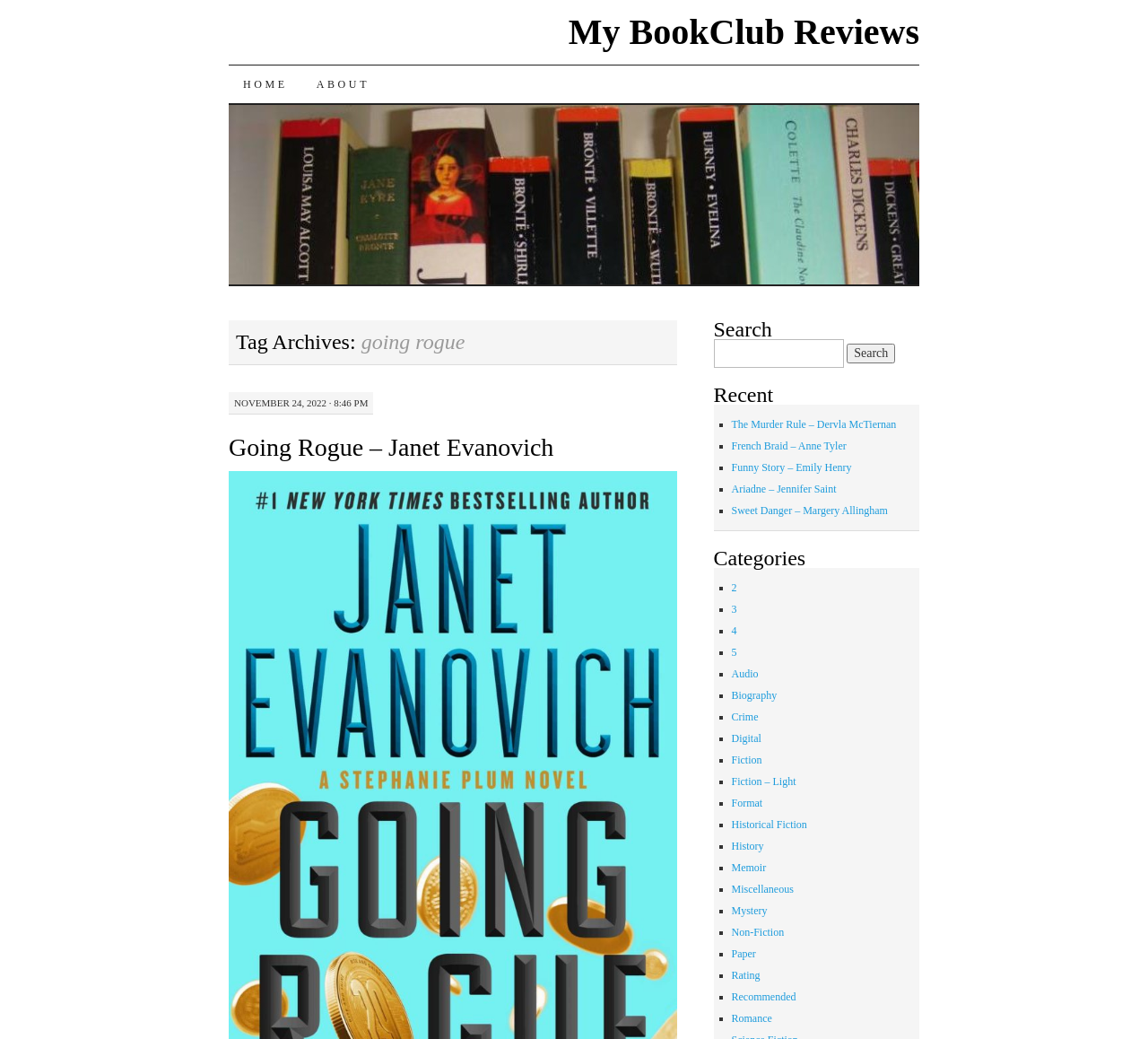What is the title of the current book review?
Could you please answer the question thoroughly and with as much detail as possible?

I found the title of the current book review by looking at the heading element with the text 'Going Rogue – Janet Evanovich' which is located below the 'Tag Archives: going rogue' heading.